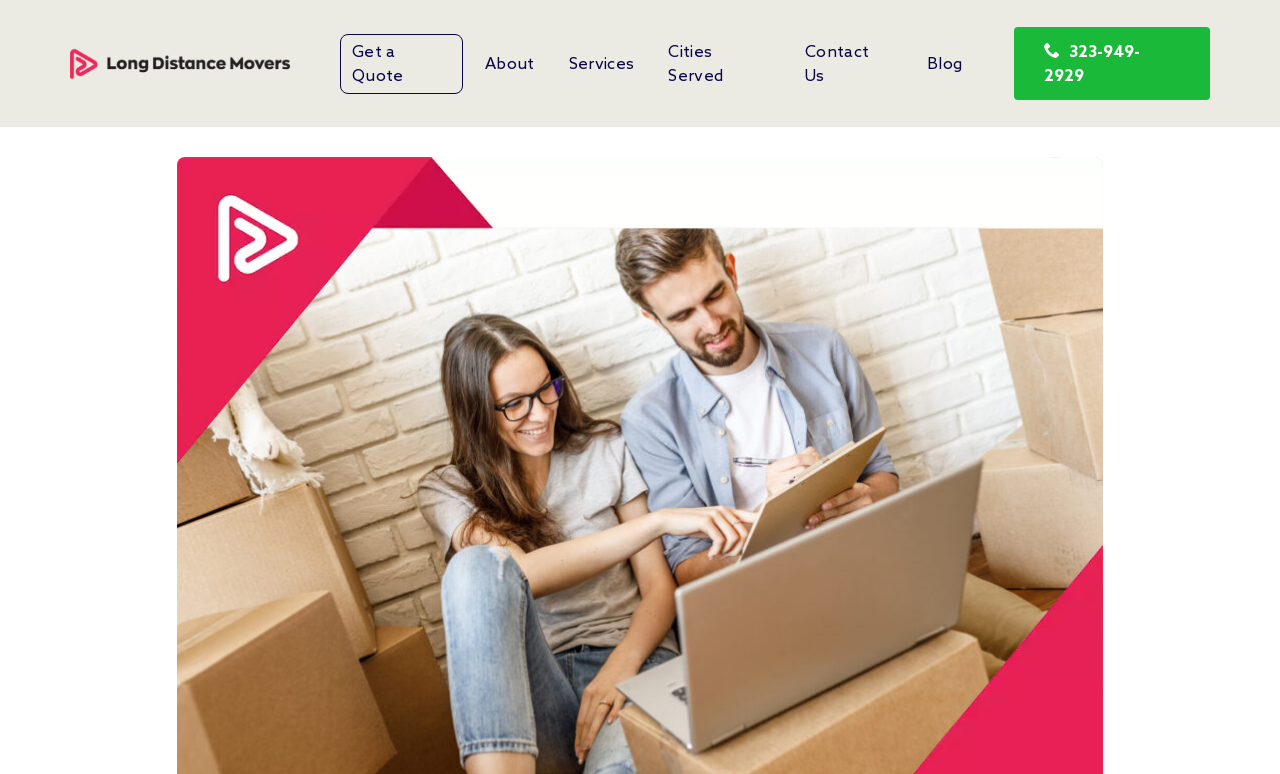Please find and report the bounding box coordinates of the element to click in order to perform the following action: "Explore moving services". The coordinates should be expressed as four float numbers between 0 and 1, in the format [left, top, right, bottom].

[0.447, 0.309, 0.618, 0.368]